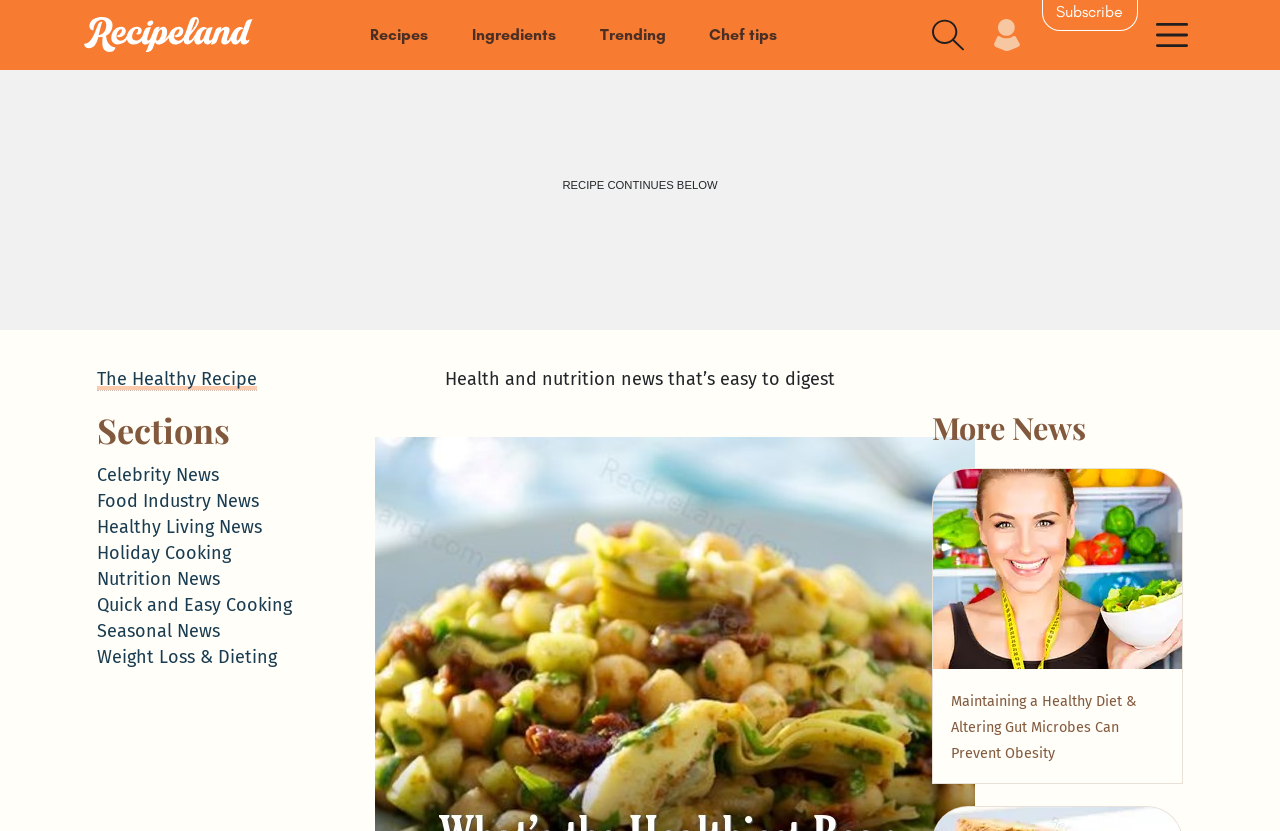Please answer the following question using a single word or phrase: 
How many buttons are there in the top navigation menu?

3